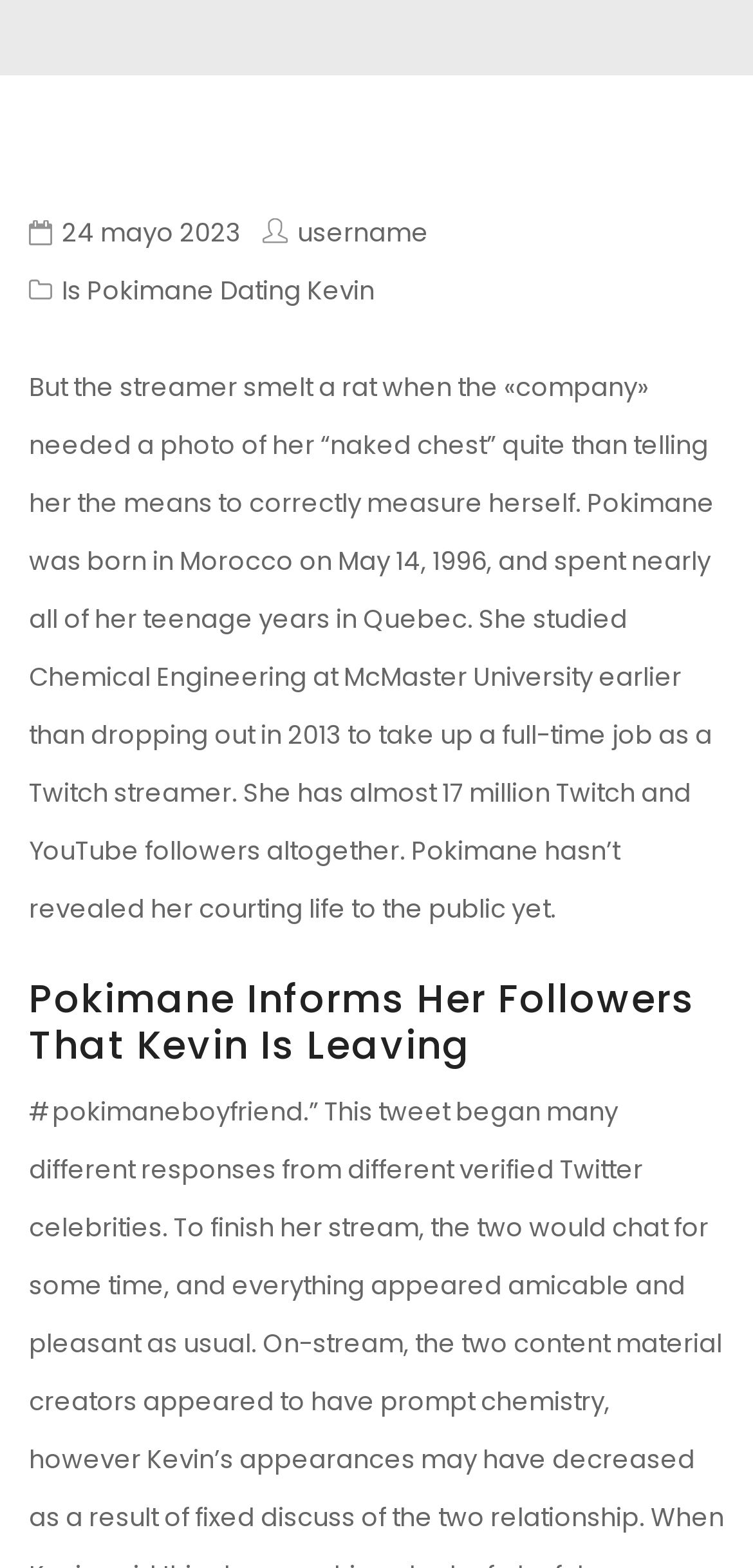Determine the bounding box coordinates in the format (top-left x, top-left y, bottom-right x, bottom-right y). Ensure all values are floating point numbers between 0 and 1. Identify the bounding box of the UI element described by: username

[0.349, 0.137, 0.569, 0.16]